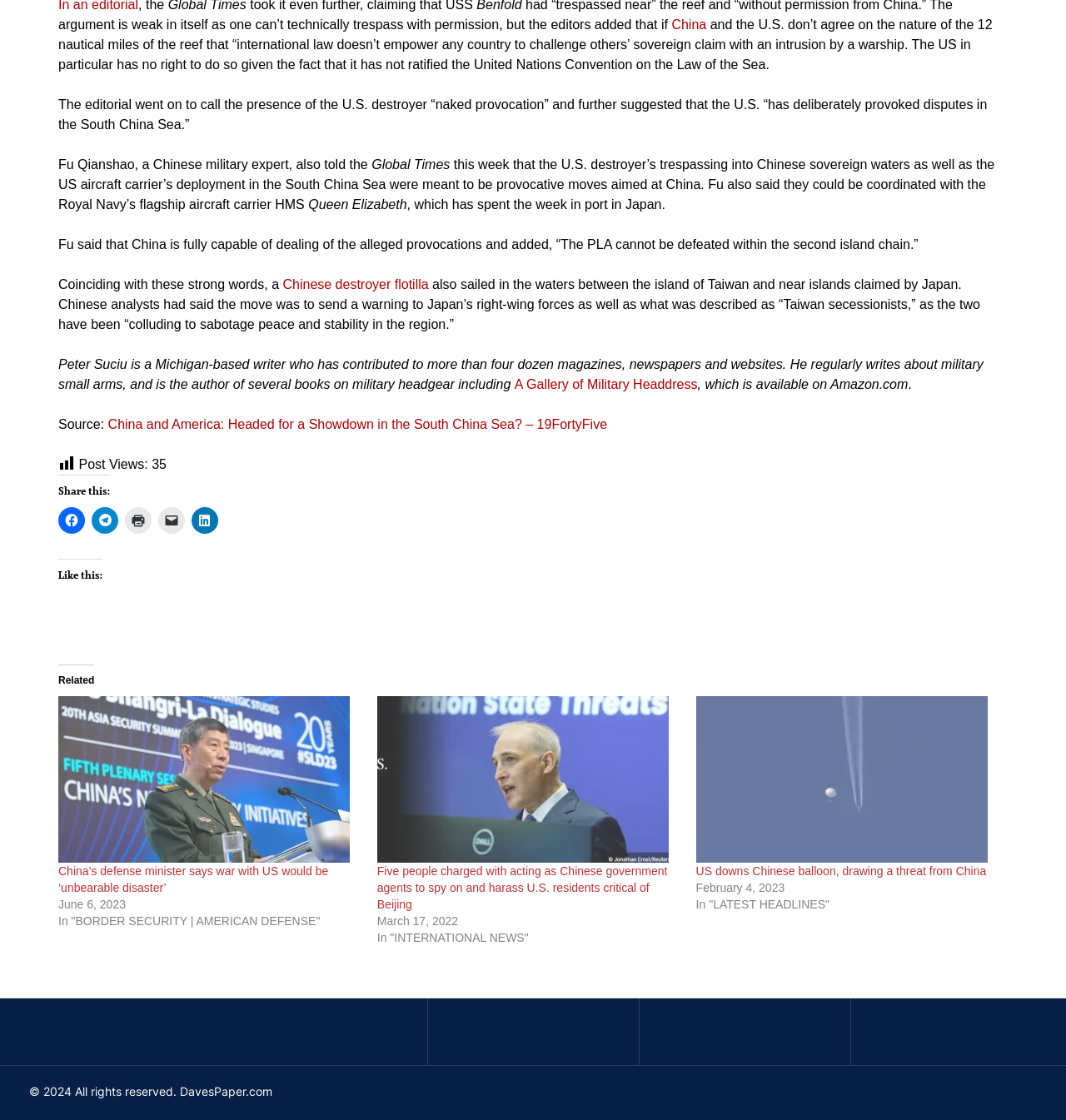Answer this question in one word or a short phrase: How many post views does the article have?

35